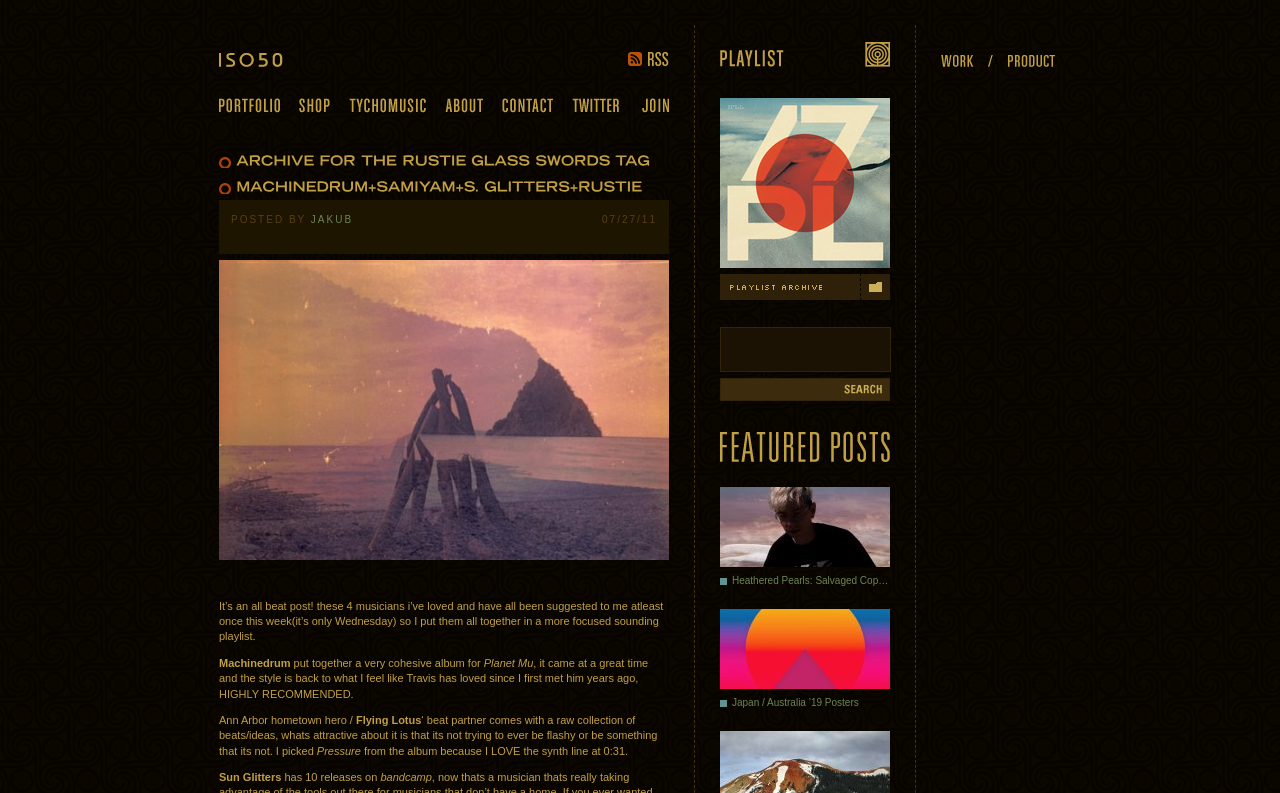Construct a thorough caption encompassing all aspects of the webpage.

The webpage is a blog post titled "Rustie Glass Swords" on the ISO50 Blog, which is the blog of Scott Hansen, also known as Tycho. The top section of the page features a navigation menu with links to "ISO50", "RSS", "Portfolio", "Shop", "Tycho Music", "About", "Contact", "Twitter", and "Join".

Below the navigation menu, there is a heading that reads "ARCHIVE FOR THE RUSTIE GLASS SWORDS TAG". This section contains a series of canvas elements, likely representing images or graphics, arranged horizontally. 

Underneath the canvas elements, there is a header section with a heading that reads "MACHINEDRUM+SAMIYAM+S. GLITTERS+RUSTIE". This section contains links to the mentioned artists, as well as a posted-by information and a timestamp.

The main content of the blog post is a text-heavy section that discusses the author's favorite musicians, including Machinedrum, Flying Lotus, and Sun Glitters. The text is divided into paragraphs, with each paragraph discussing a different artist.

To the right of the main content, there is a sidebar section that contains several links and headings. The top section is labeled "Playlist" and contains a link to "ISO50 Playlist 17" with an accompanying image. Below this, there is a link to the "Playlist Archive". 

Further down the sidebar, there is a search bar with a "Search" button. Below the search bar, there is a heading labeled "Featured Posts" with links to two featured posts: "Heathered Pearls: Salvaged Copper" and "Japan / Australia ’19 Posters".

At the very bottom of the page, there is a heading labeled "Work / Product" with a link to the same title.